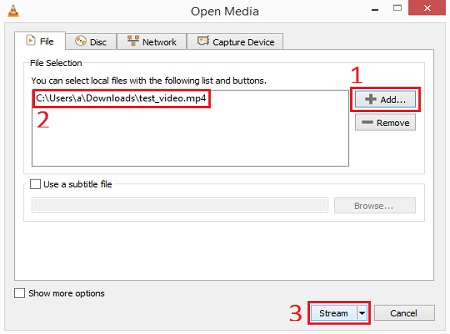What color is the 'Stream' button?
Based on the image, answer the question with as much detail as possible.

The caption describes the 'Stream' button as 'prominently featured in red at the bottom right', indicating that the button is colored red to draw attention to it and initiate the streaming process.